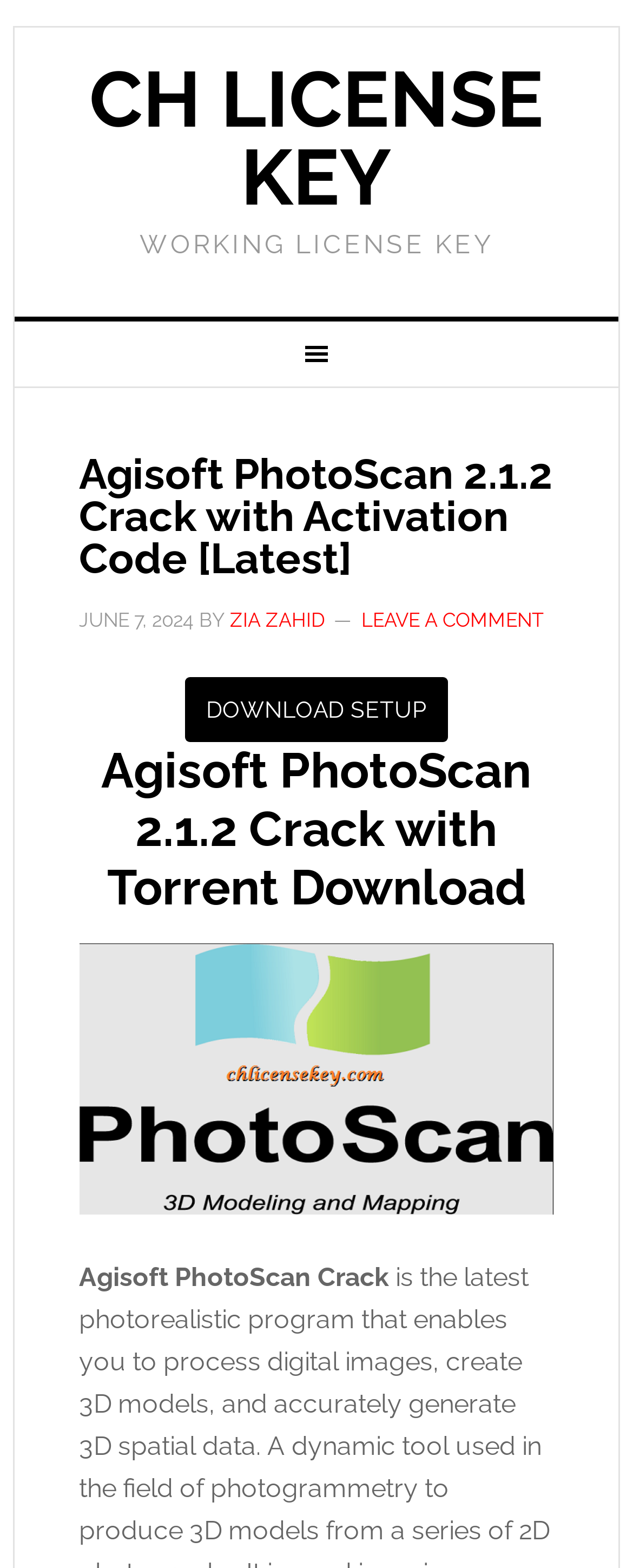Respond with a single word or phrase to the following question:
What is the type of license key mentioned?

WORKING LICENSE KEY